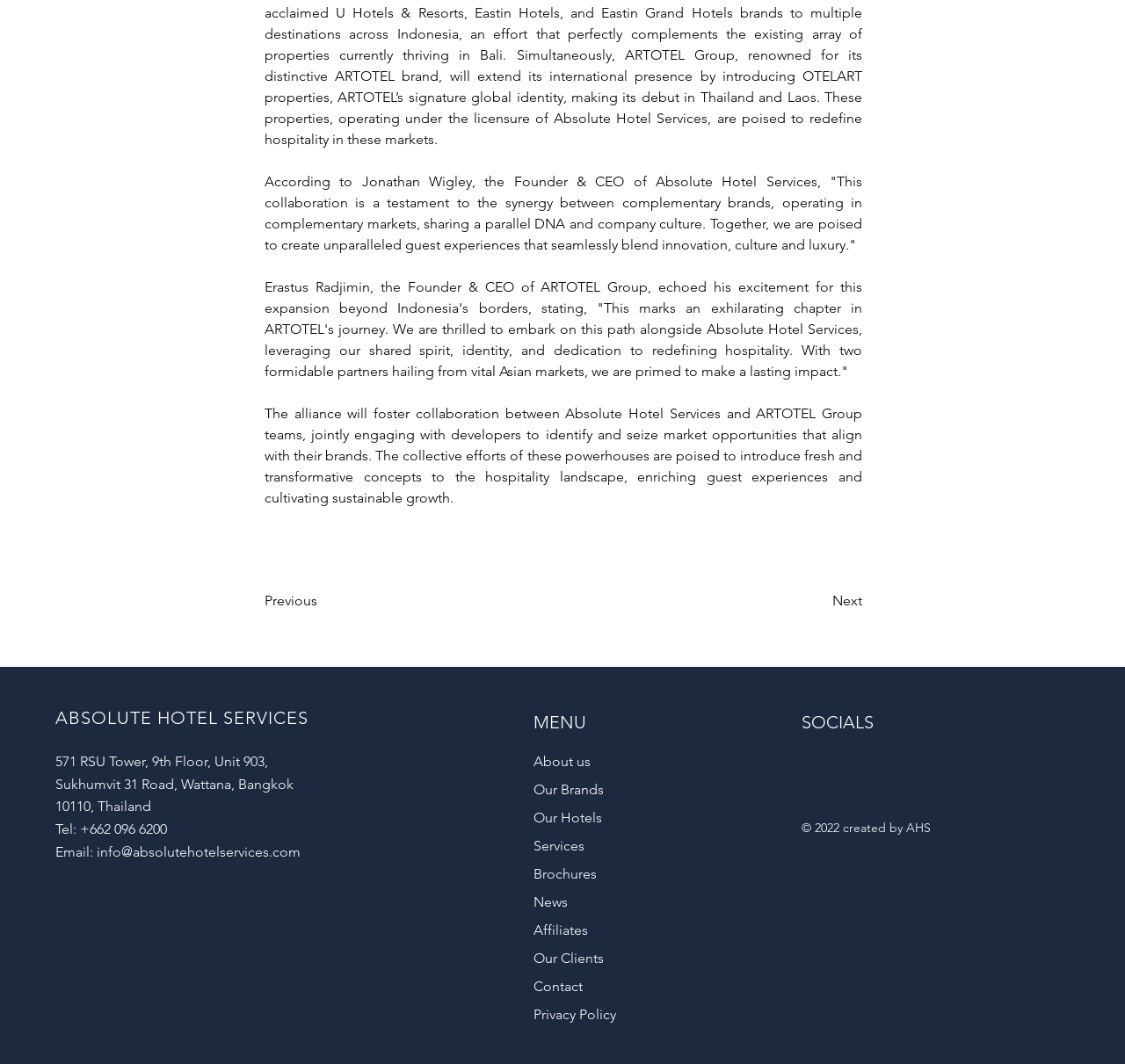Please determine the bounding box coordinates of the area that needs to be clicked to complete this task: 'Visit the 'About us' page'. The coordinates must be four float numbers between 0 and 1, formatted as [left, top, right, bottom].

[0.474, 0.703, 0.619, 0.729]